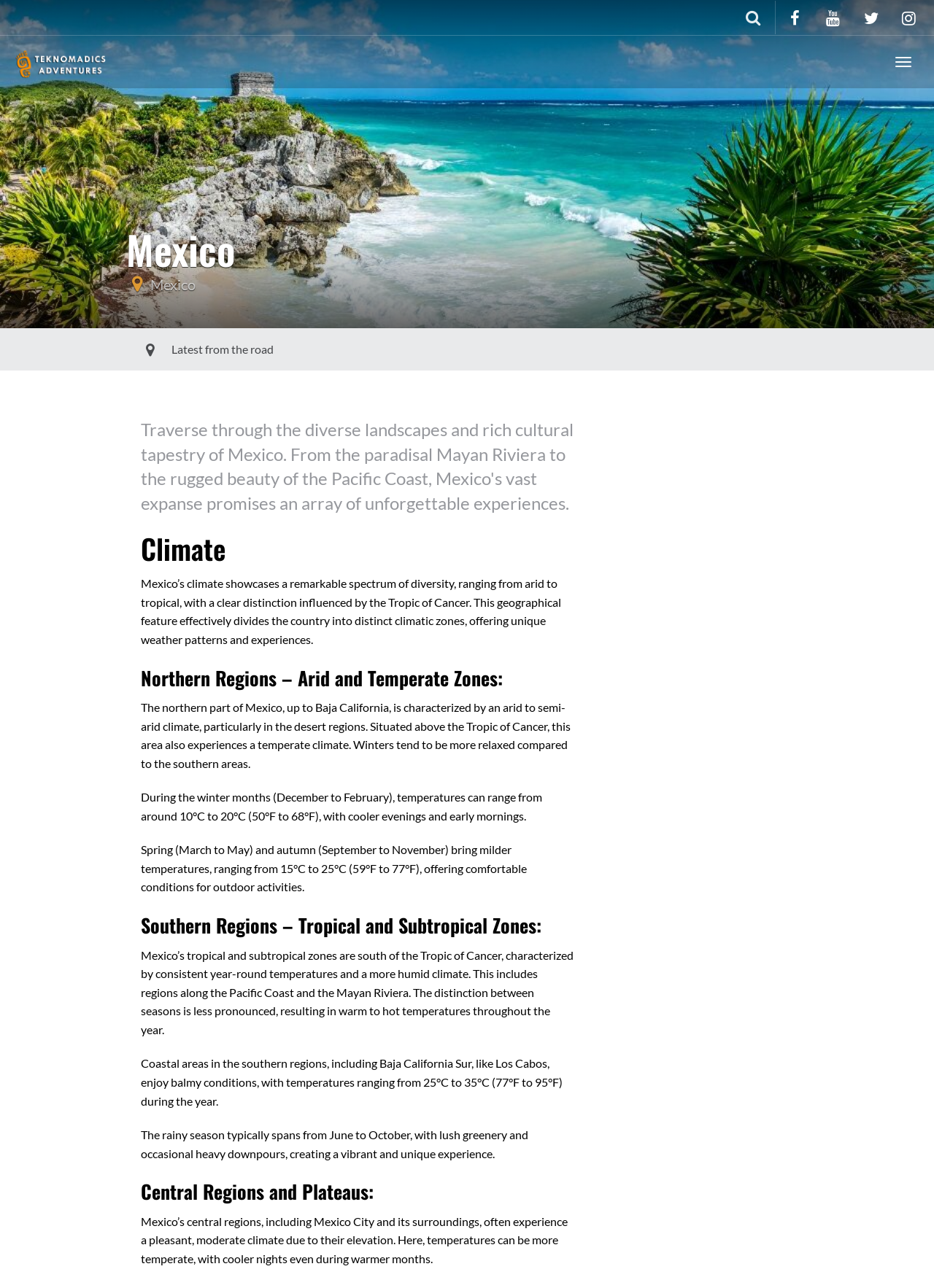Please answer the following question using a single word or phrase: 
What is the name of the travel company?

Teknomadics Adventure Travel